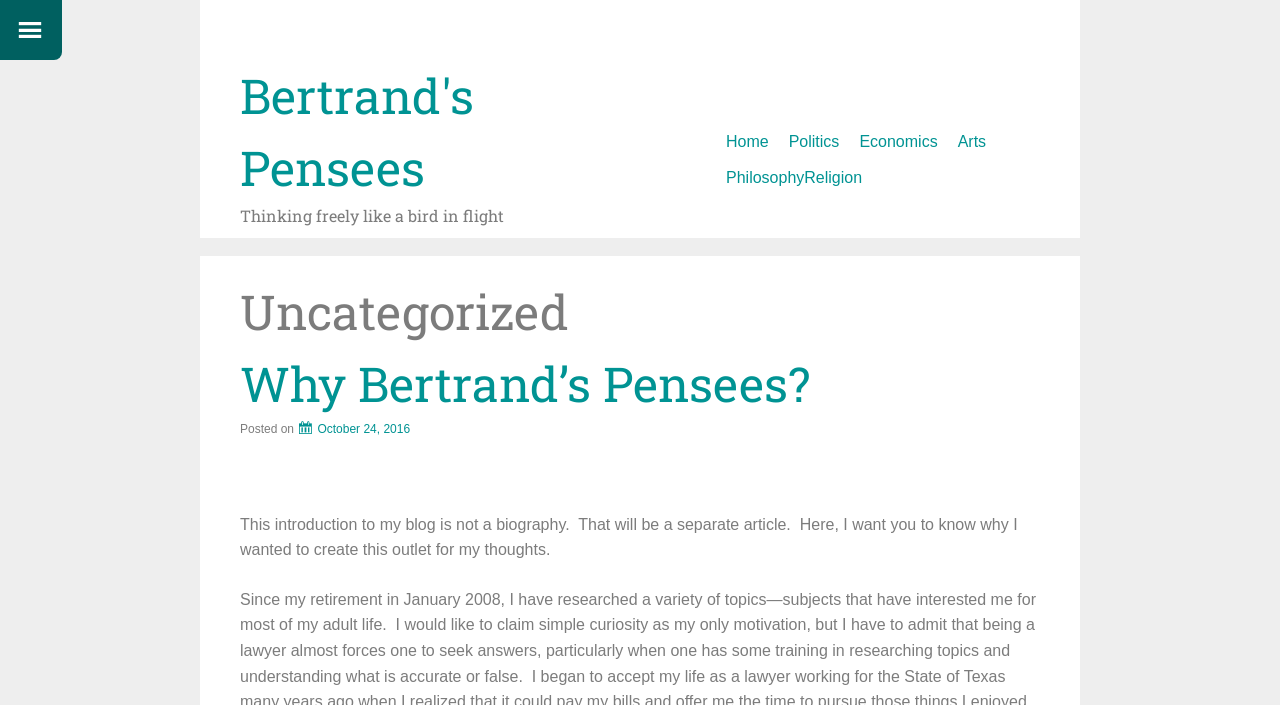Answer the following query concisely with a single word or phrase:
What is the purpose of the blog?

To share thoughts